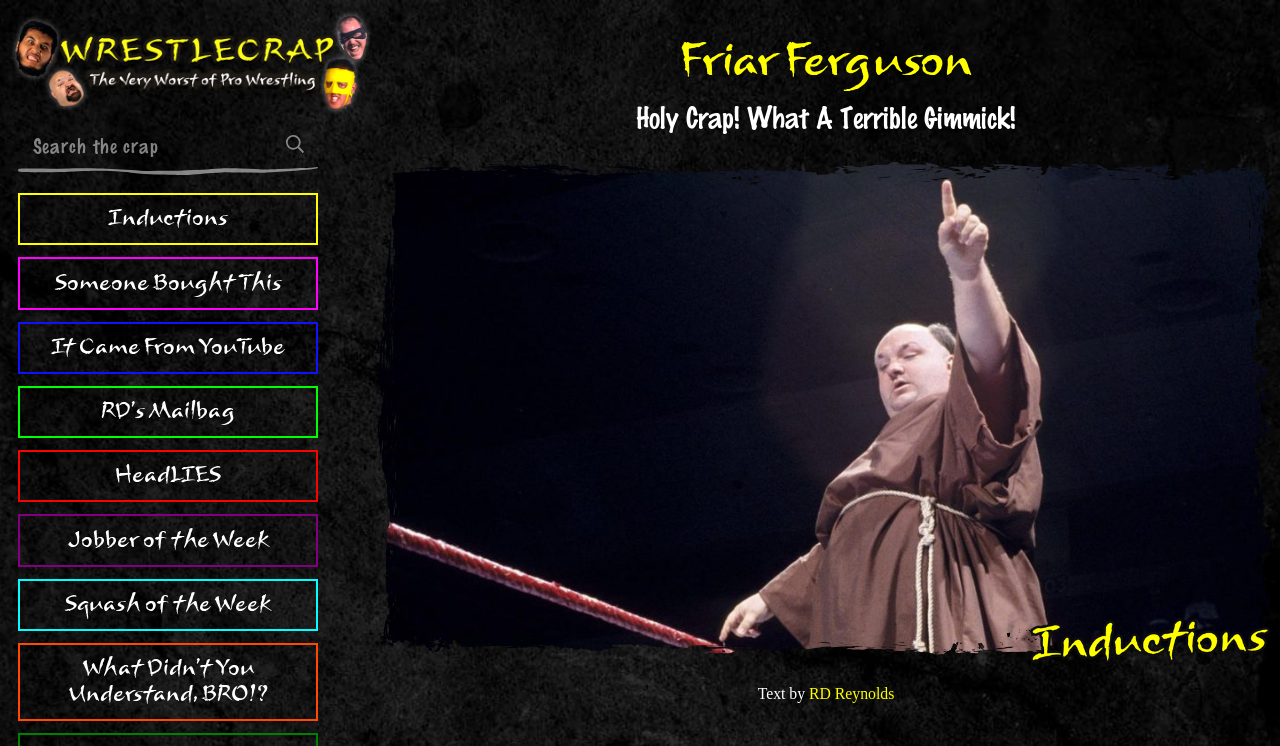Answer the question below in one word or phrase:
How many links are there in the navigation menu?

7